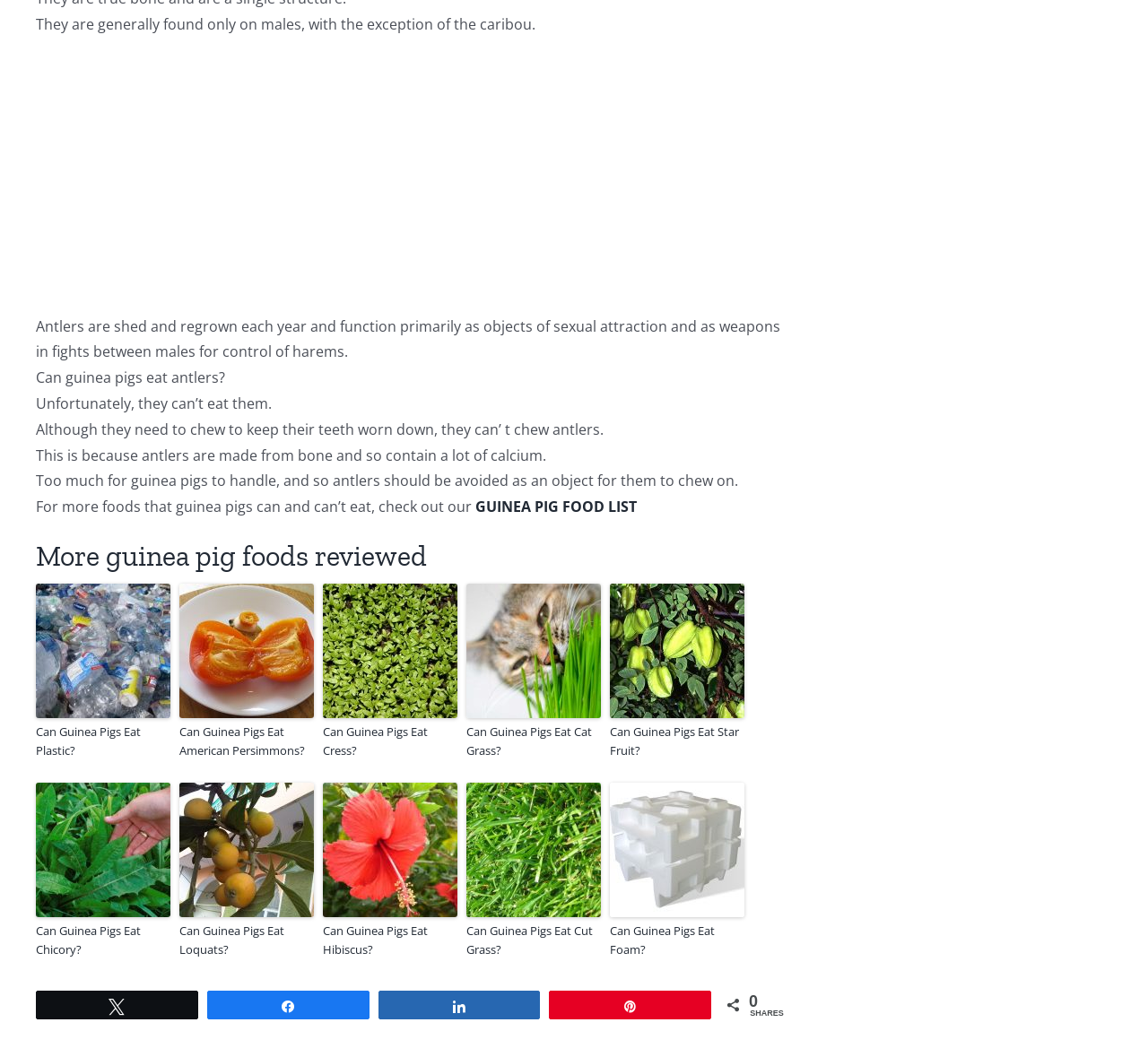Please find the bounding box coordinates of the clickable region needed to complete the following instruction: "Share on Twitter". The bounding box coordinates must consist of four float numbers between 0 and 1, i.e., [left, top, right, bottom].

[0.032, 0.938, 0.172, 0.963]